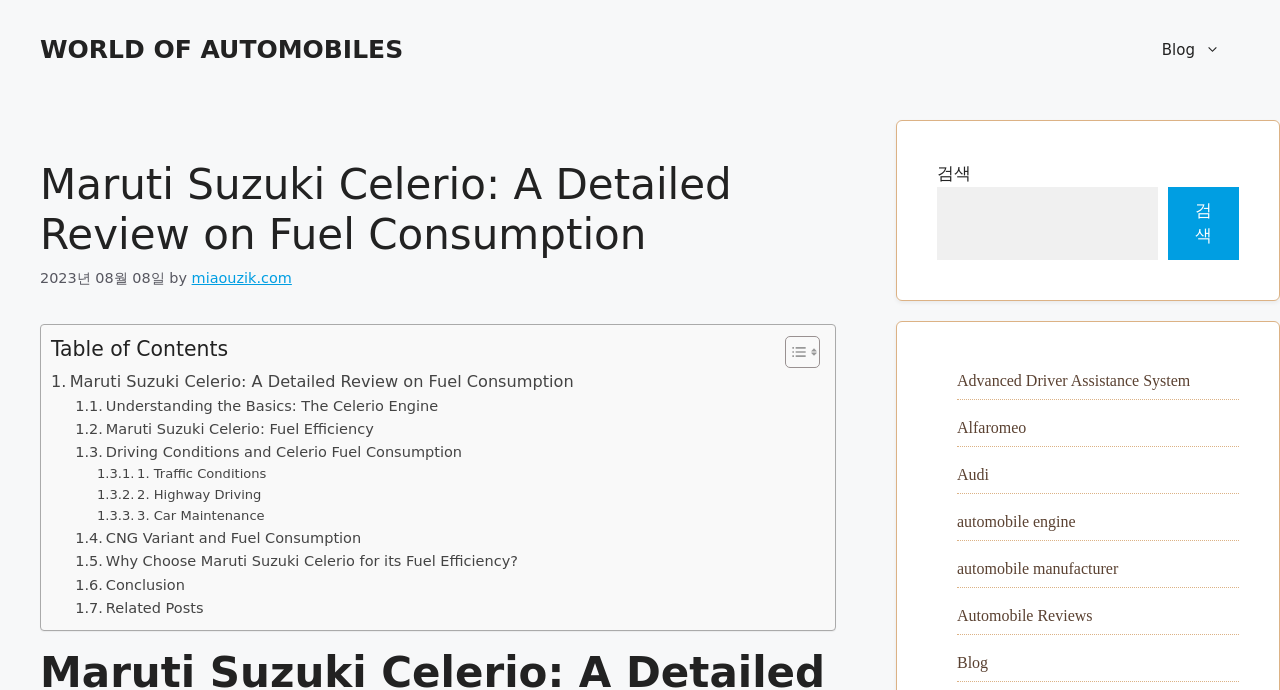What is the purpose of the toggle button?
Please answer the question with a detailed and comprehensive explanation.

I found the answer by looking at the link element with the text 'Toggle Table of Content' which is located next to the toggle button, indicating its purpose.